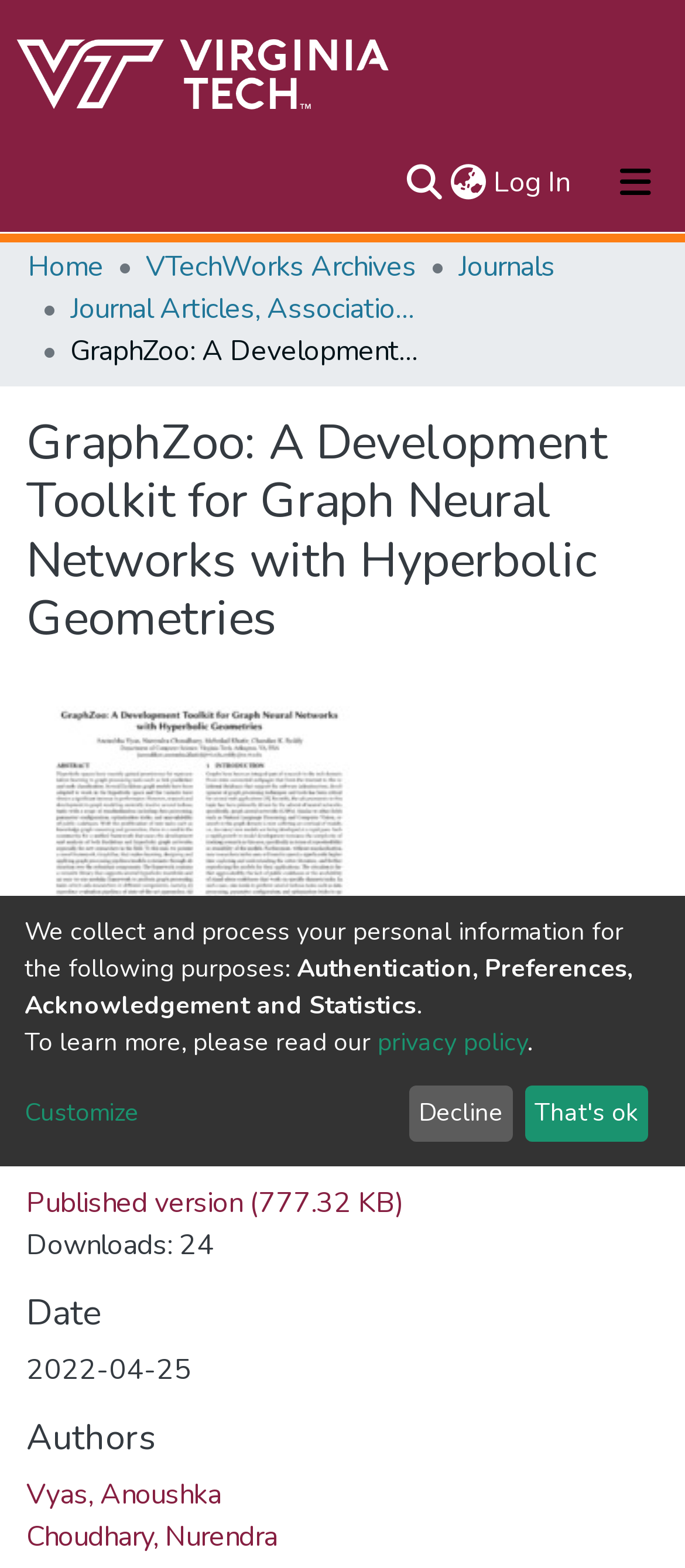Please provide the bounding box coordinates for the element that needs to be clicked to perform the following instruction: "Toggle navigation". The coordinates should be given as four float numbers between 0 and 1, i.e., [left, top, right, bottom].

[0.856, 0.094, 1.0, 0.139]